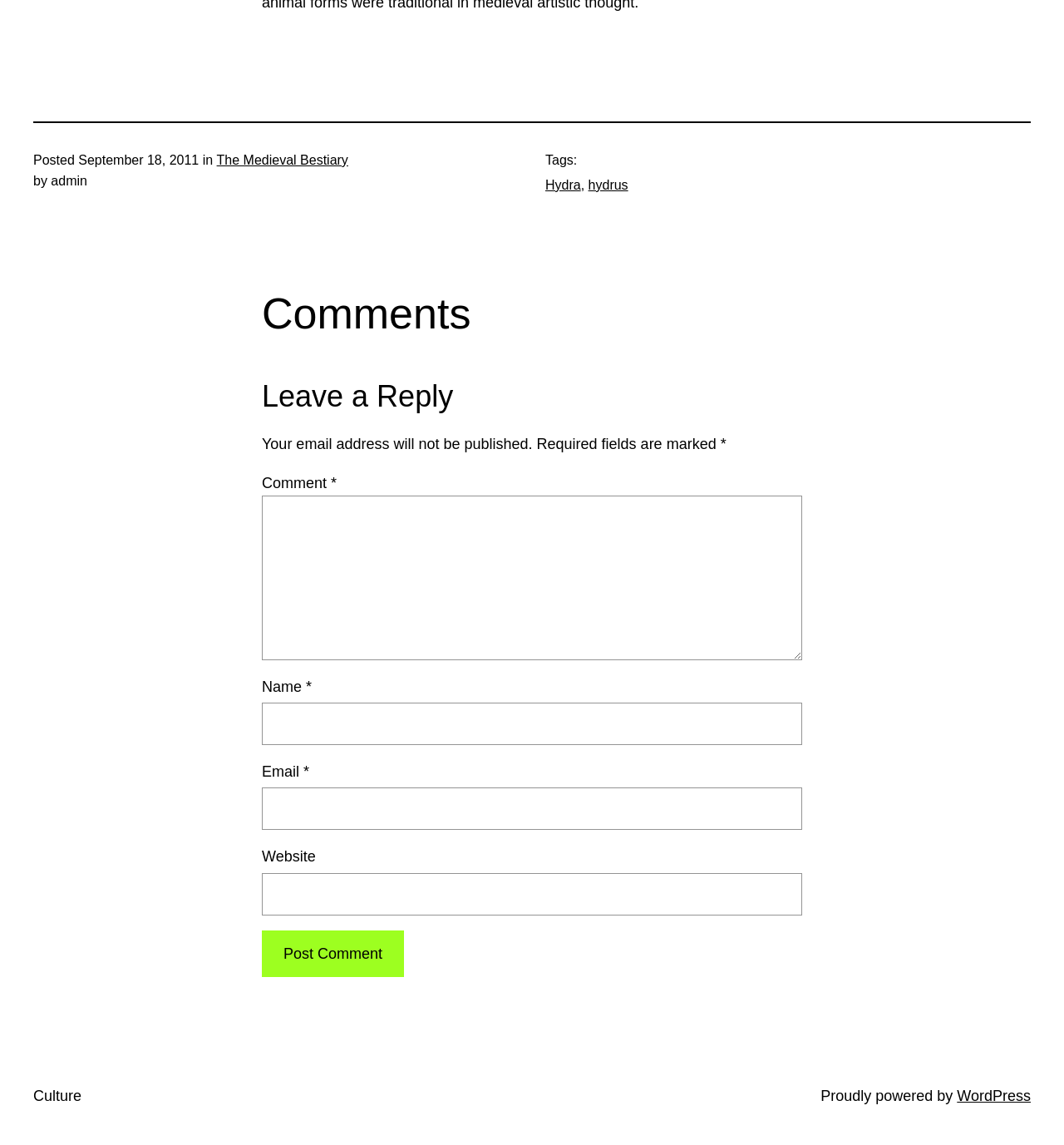What is the name of the platform powering the website?
Answer with a single word or phrase by referring to the visual content.

WordPress